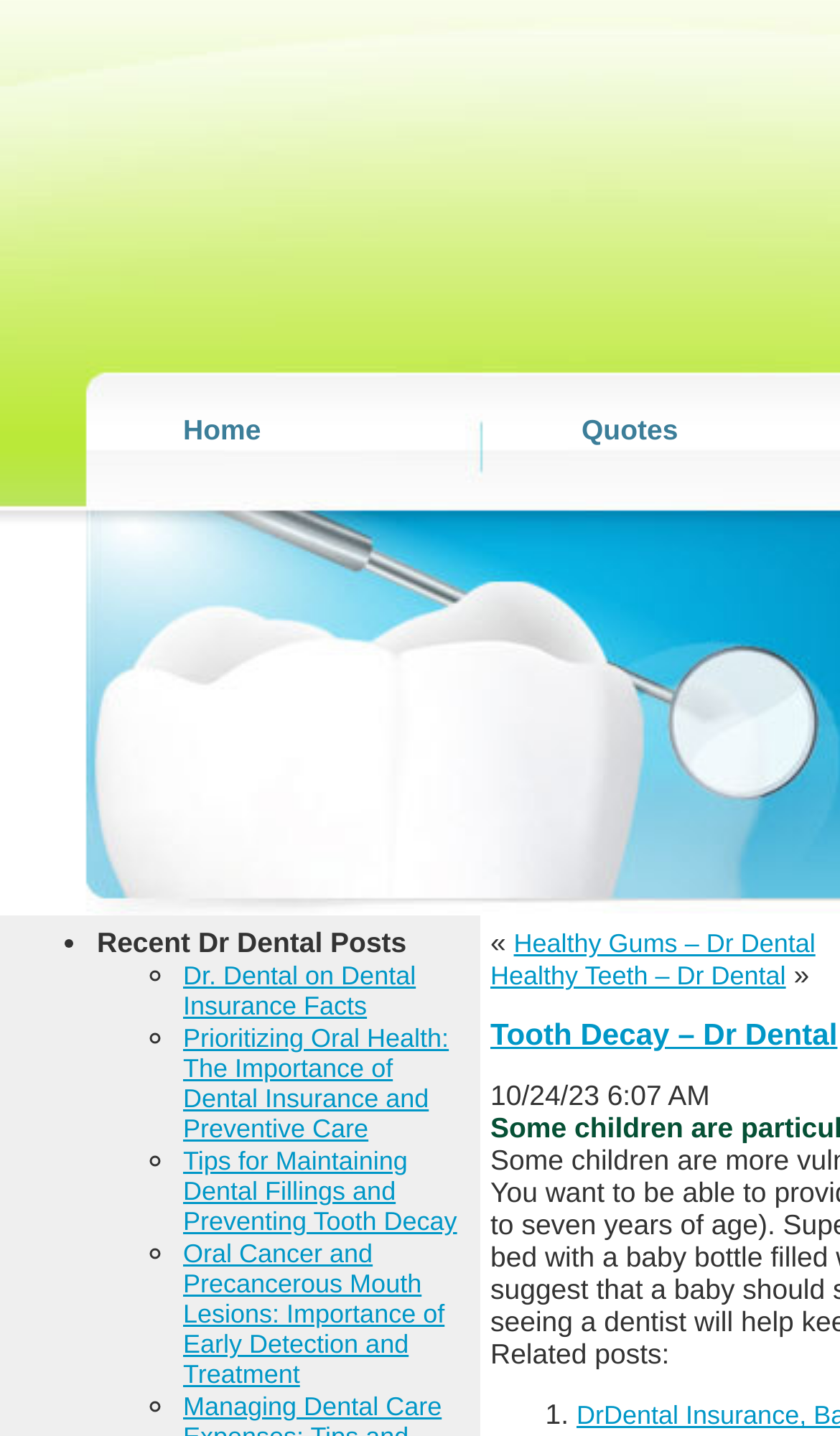Select the bounding box coordinates of the element I need to click to carry out the following instruction: "view quotes".

[0.615, 0.285, 0.89, 0.292]